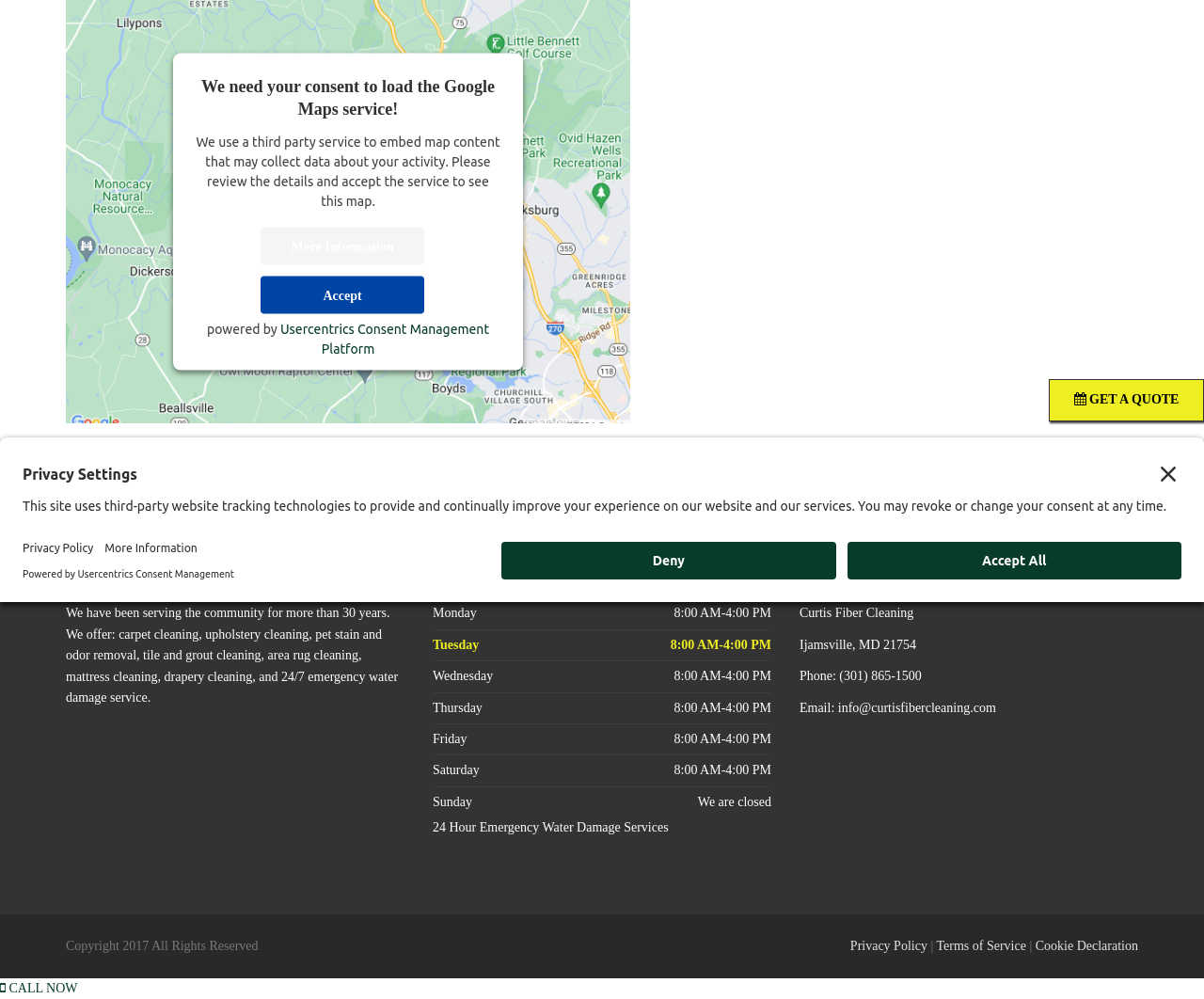Determine the bounding box for the described HTML element: "GET A QUOTE". Ensure the coordinates are four float numbers between 0 and 1 in the format [left, top, right, bottom].

[0.871, 0.379, 1.0, 0.422]